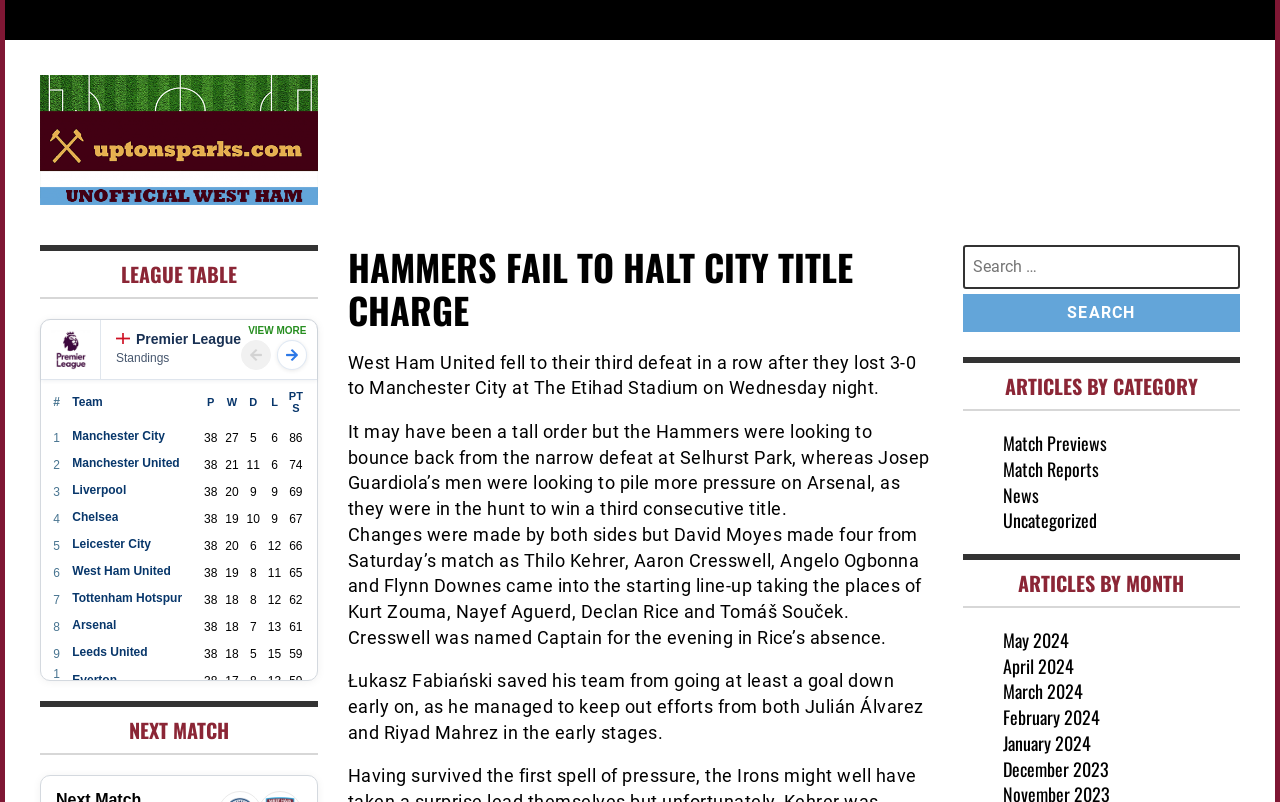Identify the coordinates of the bounding box for the element that must be clicked to accomplish the instruction: "View more standings".

[0.194, 0.406, 0.239, 0.419]